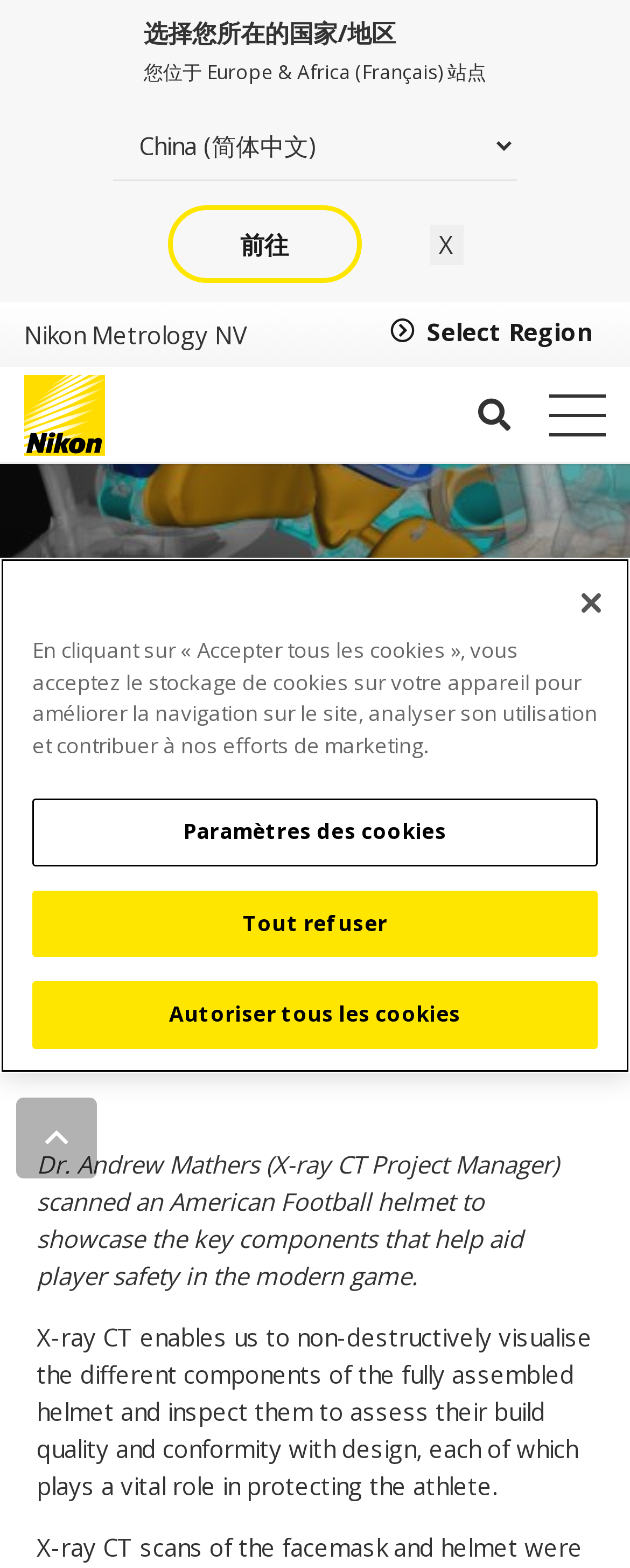Based on the element description: "aria-label="Nikon Logo - Primary"", identify the UI element and provide its bounding box coordinates. Use four float numbers between 0 and 1, [left, top, right, bottom].

[0.038, 0.239, 0.167, 0.291]